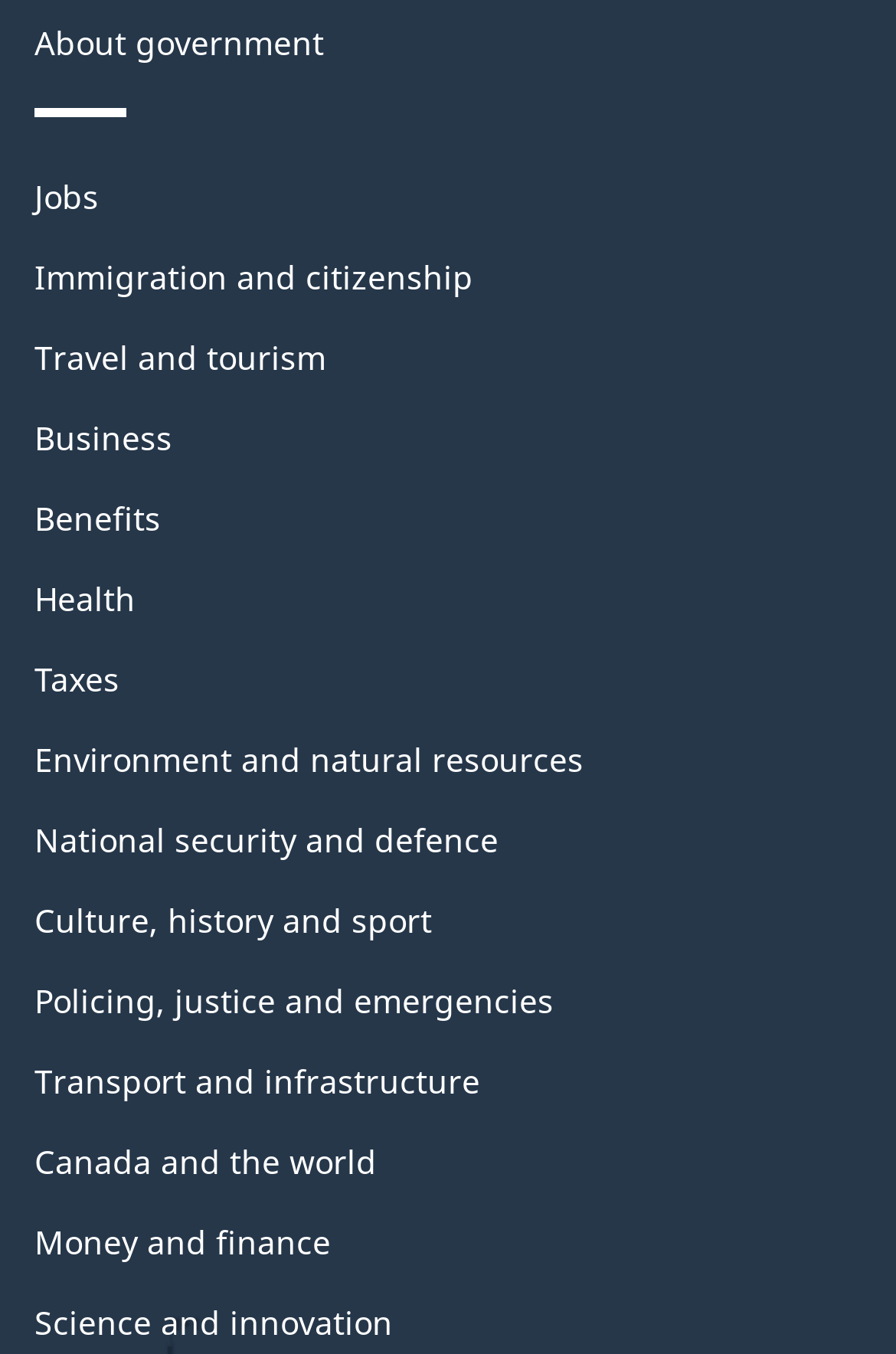Could you provide the bounding box coordinates for the portion of the screen to click to complete this instruction: "Explore job opportunities"?

[0.038, 0.129, 0.11, 0.161]